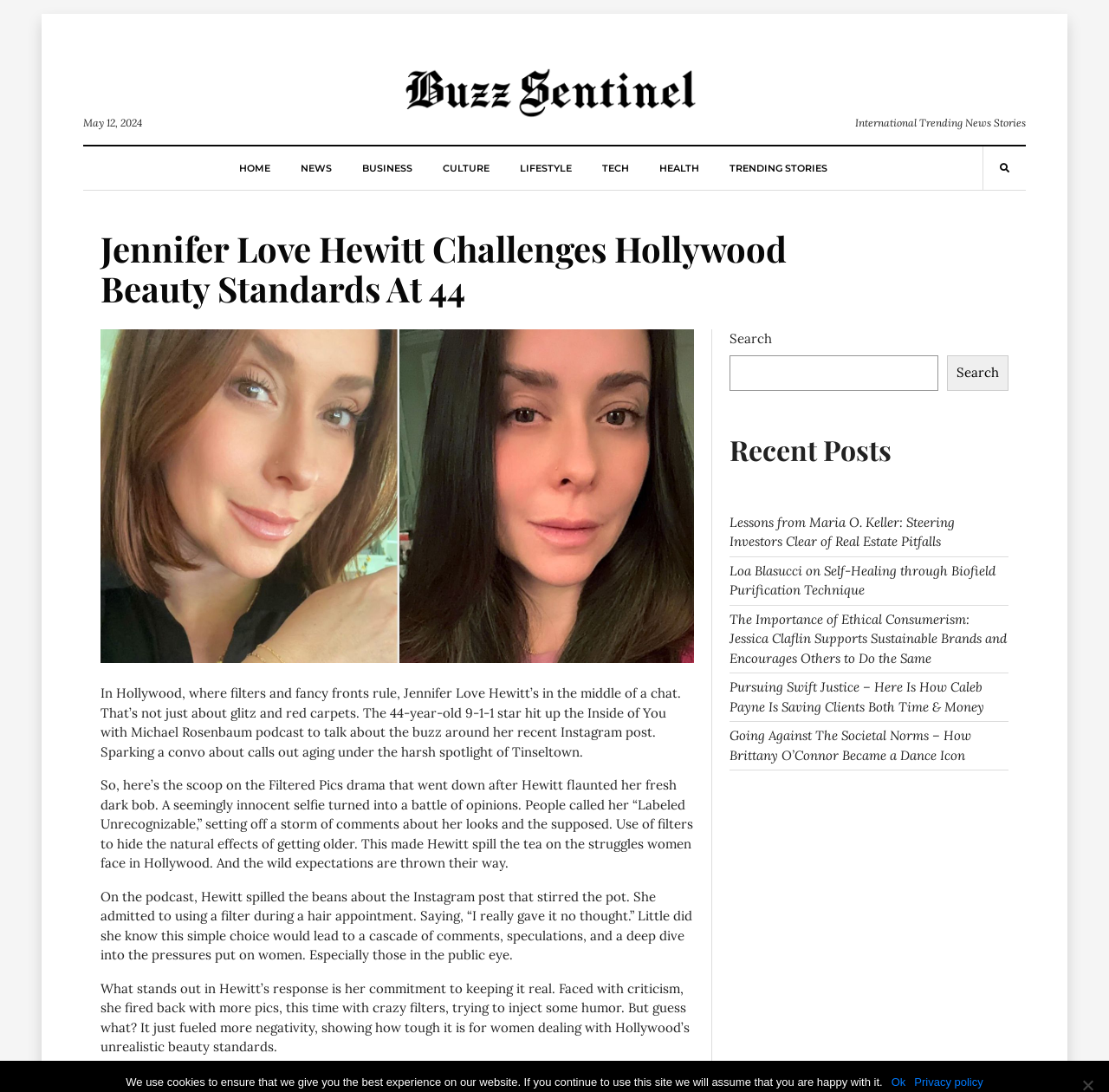Please identify the bounding box coordinates of the element I should click to complete this instruction: 'Explore the TRENDING STORIES section'. The coordinates should be given as four float numbers between 0 and 1, like this: [left, top, right, bottom].

[0.657, 0.134, 0.746, 0.174]